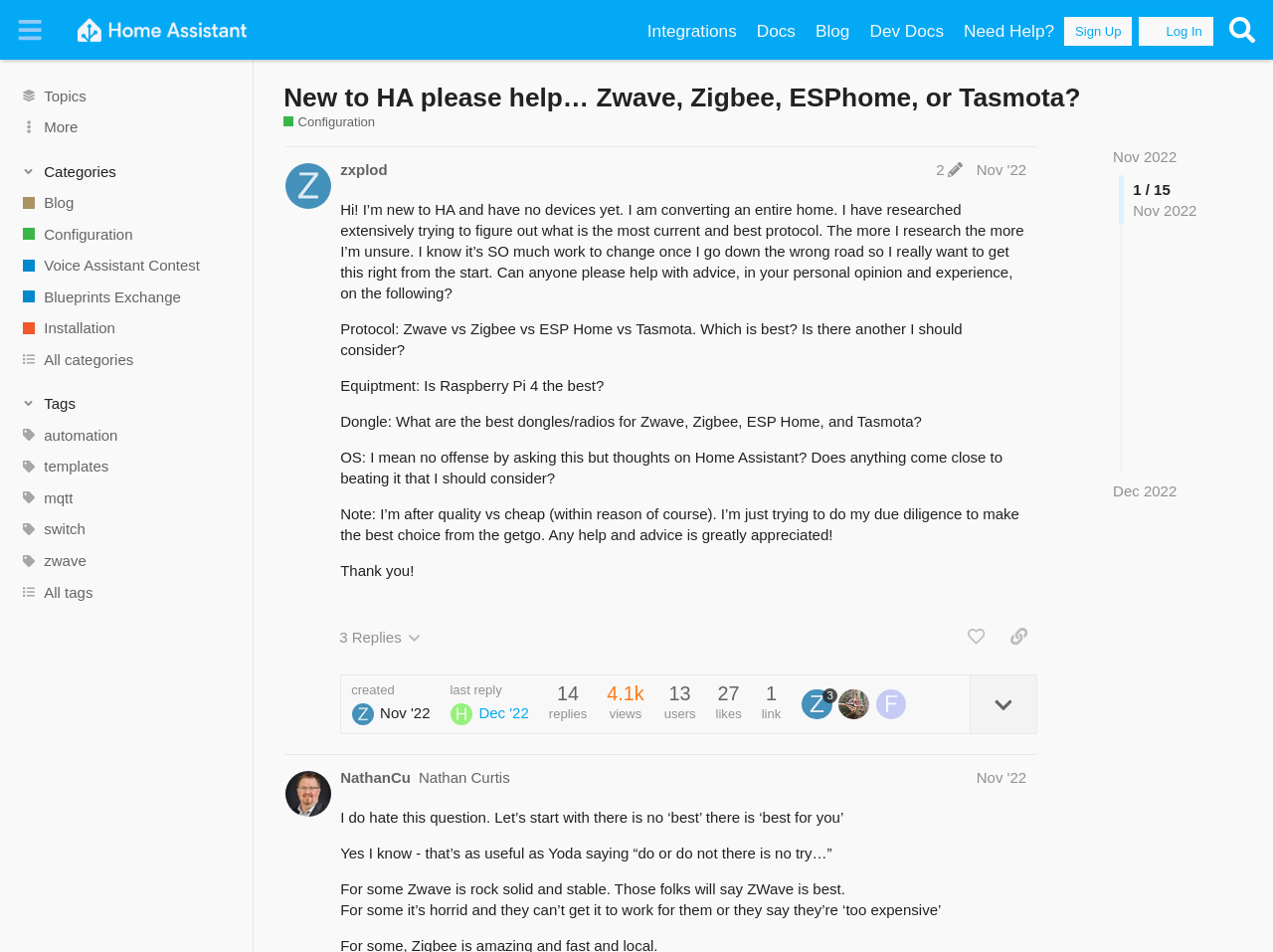How many replies does the post have?
Provide a detailed and well-explained answer to the question.

I found the answer by looking at the post section, where there is a button with the text 'This post has 3 replies'. This indicates that the post has 3 replies.